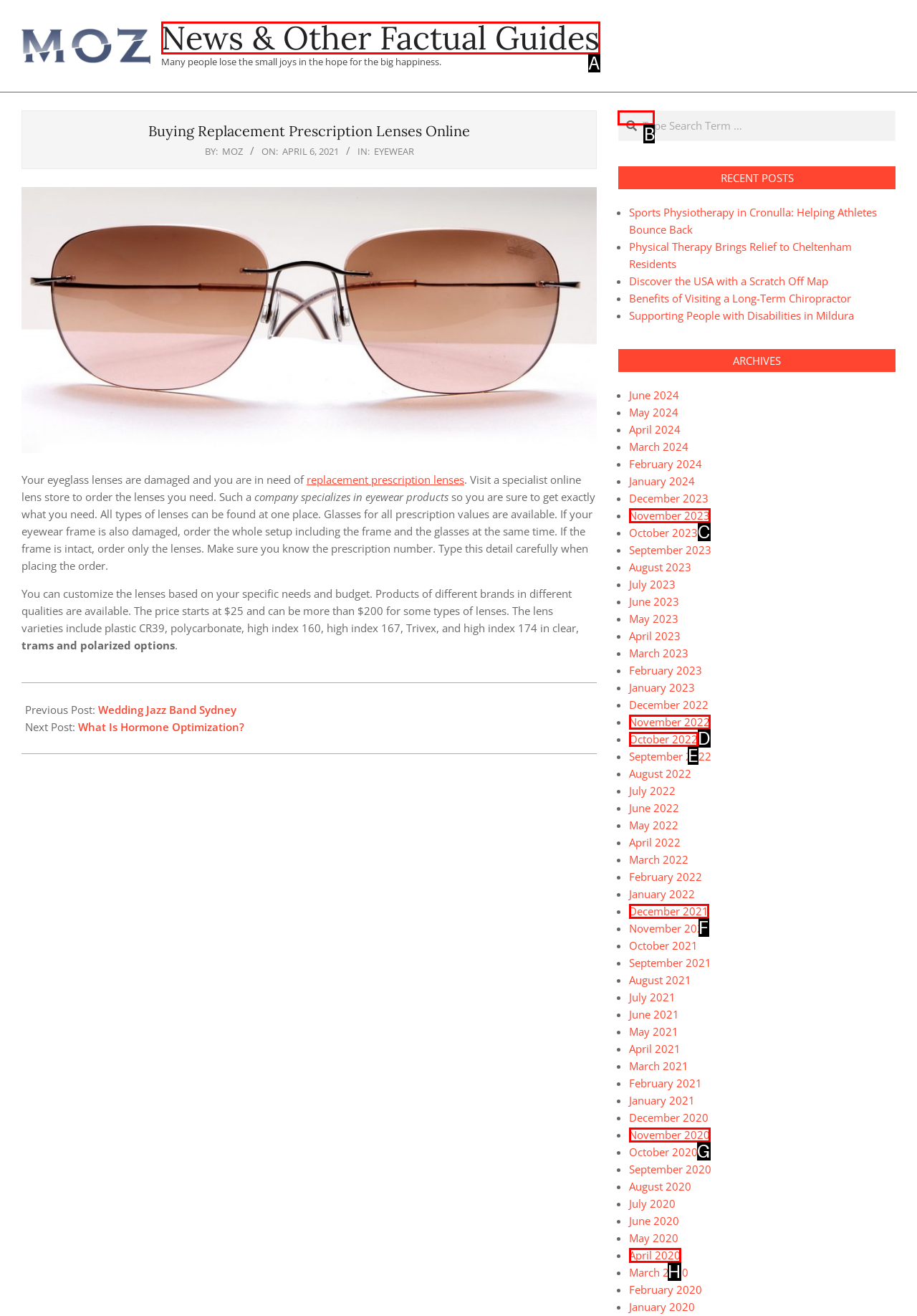Given the task: Search for a term, indicate which boxed UI element should be clicked. Provide your answer using the letter associated with the correct choice.

B